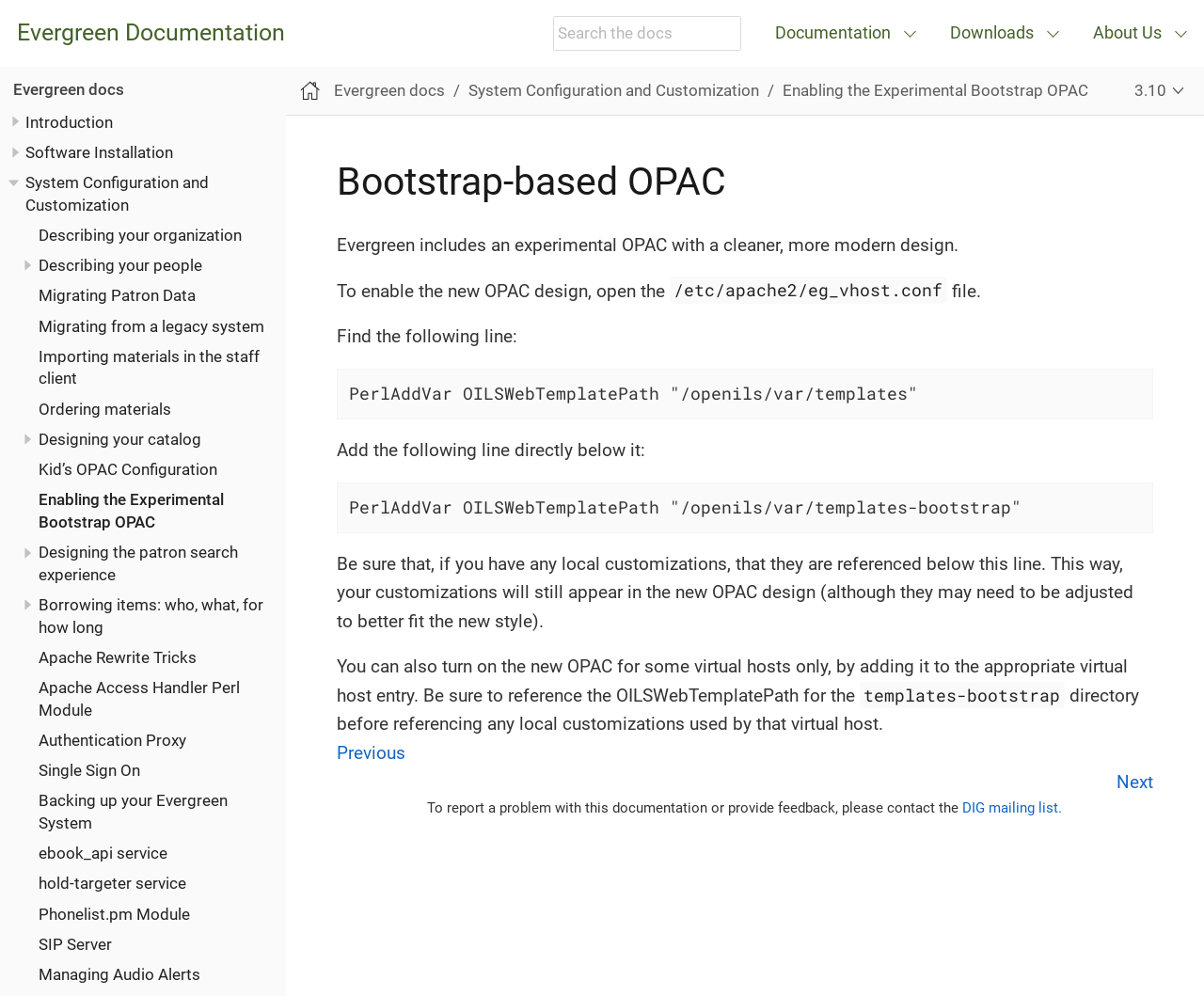Specify the bounding box coordinates of the region I need to click to perform the following instruction: "Click on the 'Enabling the Experimental Bootstrap OPAC' link". The coordinates must be four float numbers in the range of 0 to 1, i.e., [left, top, right, bottom].

[0.032, 0.492, 0.186, 0.534]